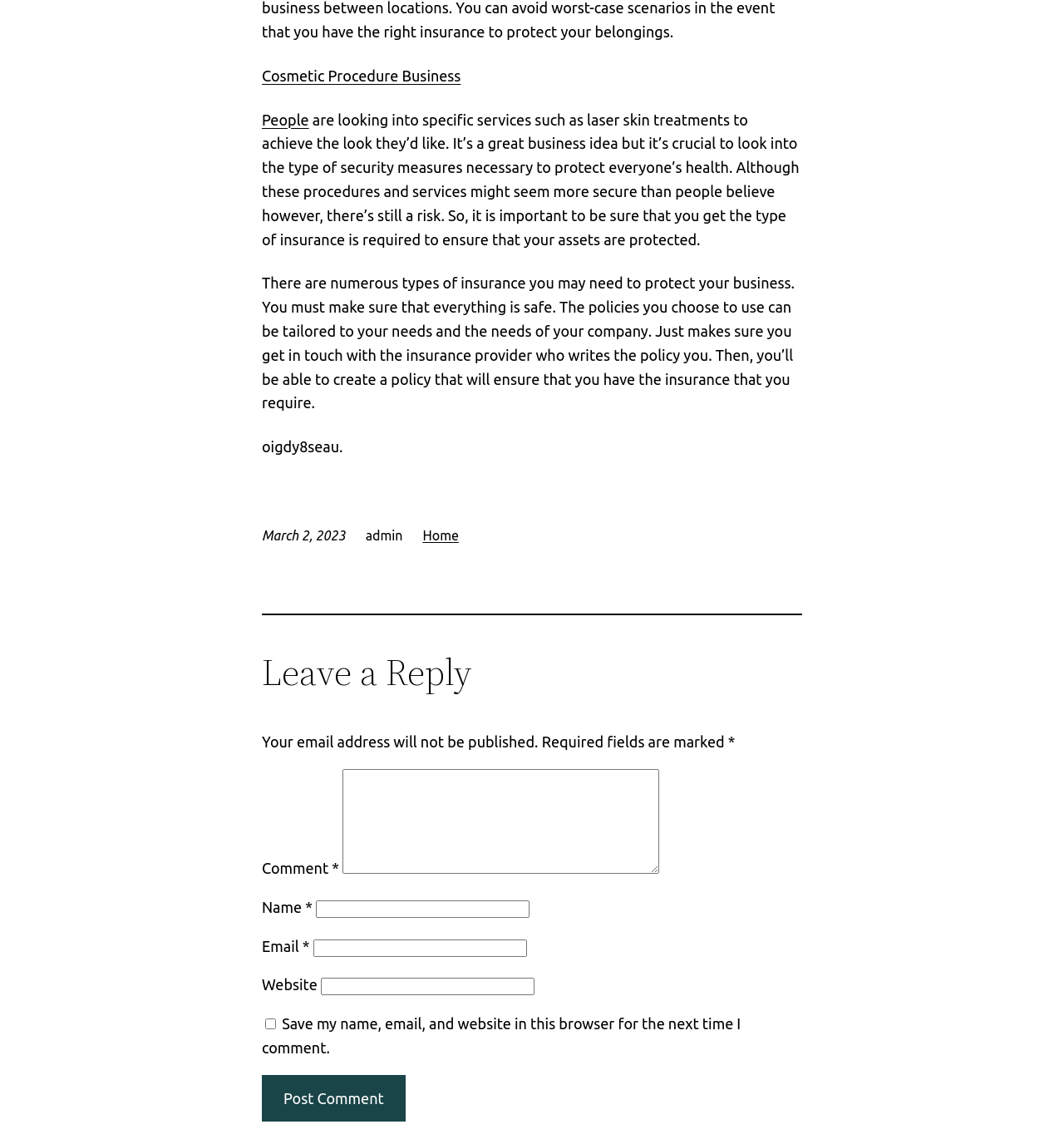Given the content of the image, can you provide a detailed answer to the question?
What is the date of the article?

The date of the article can be found at the top of the page, where it says 'March 2, 2023'.